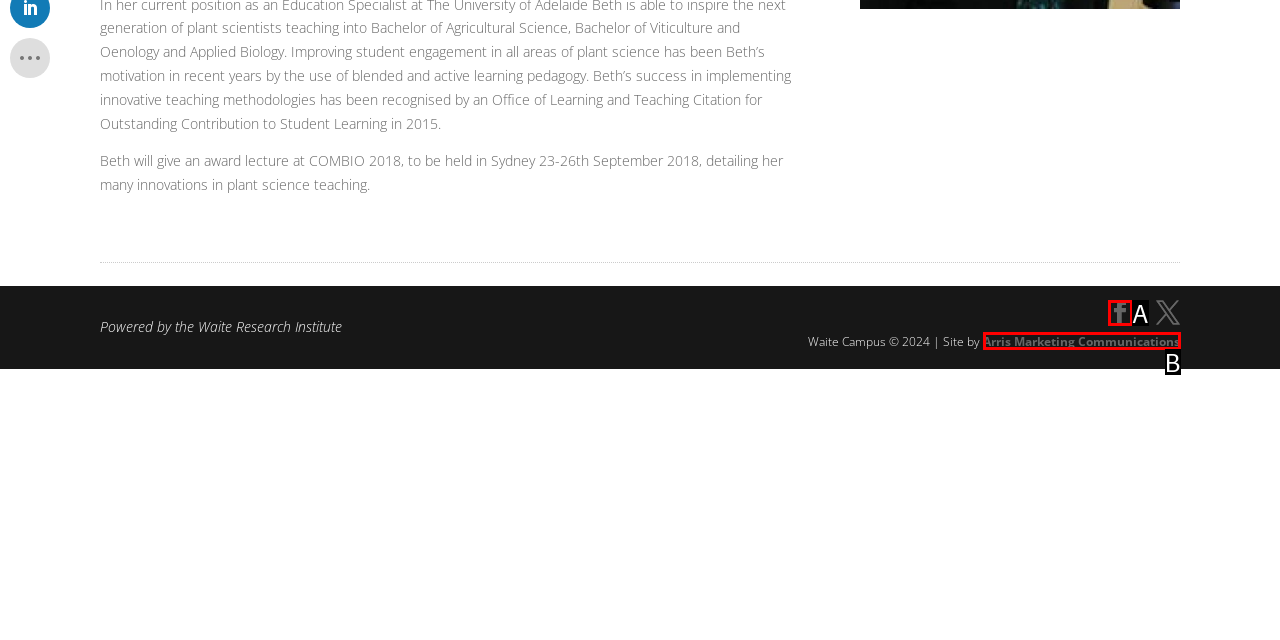Point out the option that best suits the description: Facebook
Indicate your answer with the letter of the selected choice.

A